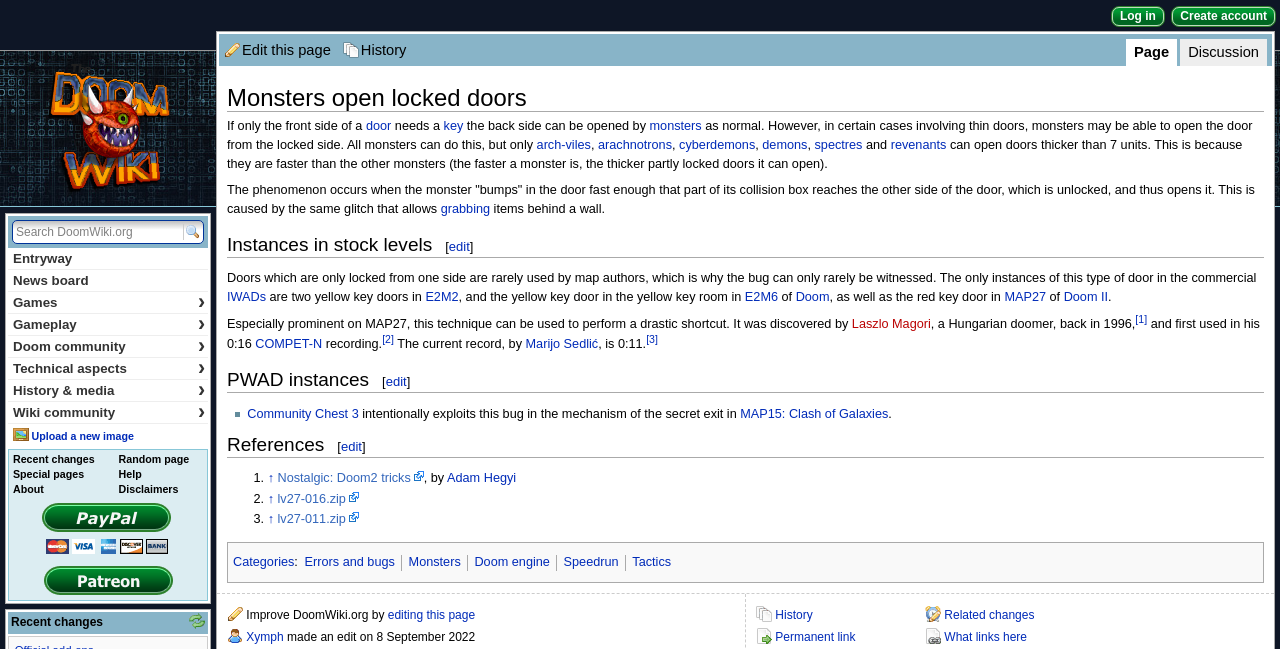Provide your answer in a single word or phrase: 
In which levels can this phenomenon be witnessed?

E2M2, E2M6, MAP27